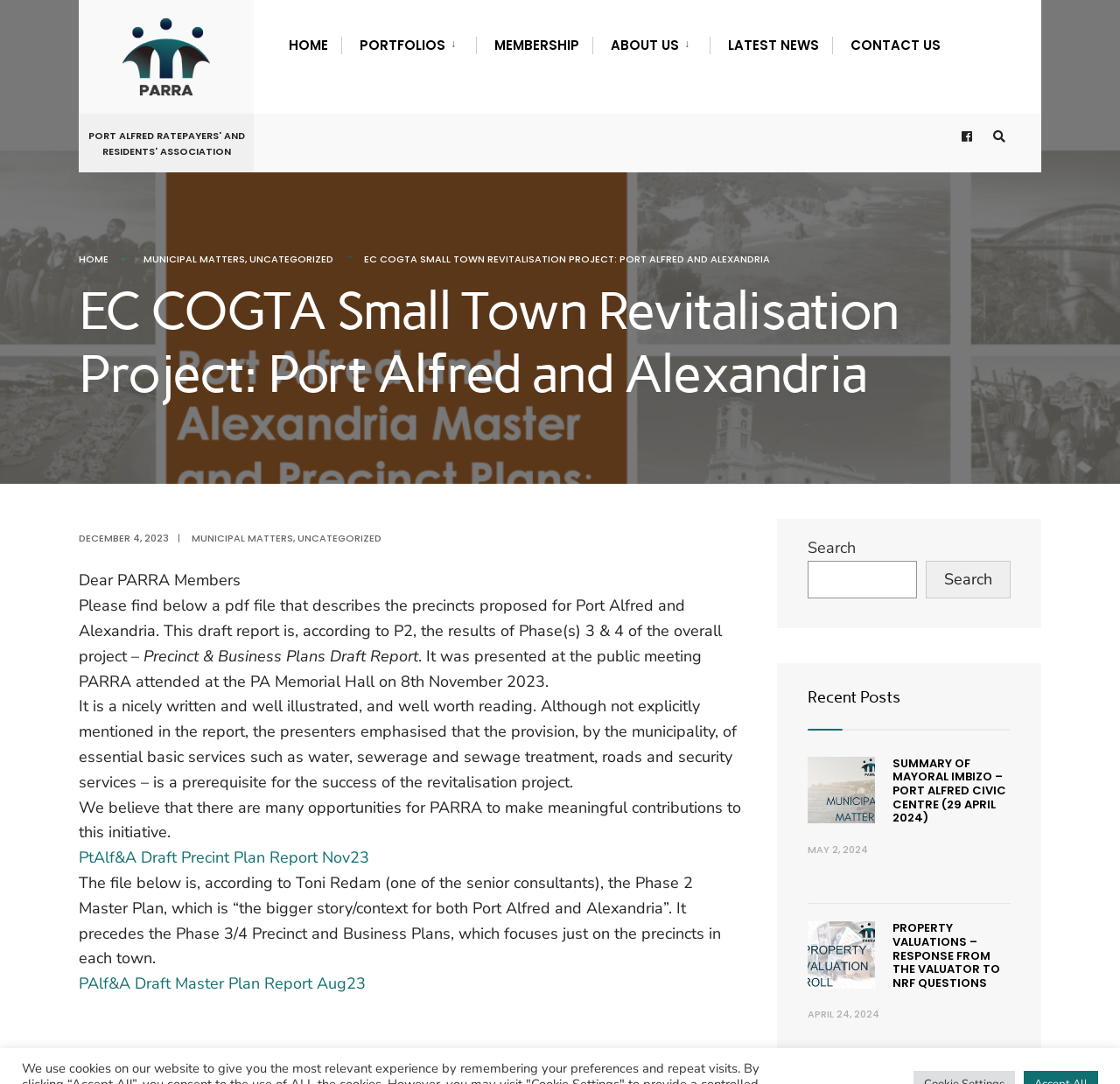Determine the bounding box coordinates of the clickable element to complete this instruction: "Open the 'PtAlf&A Draft Precint Plan Report Nov23' pdf file". Provide the coordinates in the format of four float numbers between 0 and 1, [left, top, right, bottom].

[0.07, 0.781, 0.33, 0.801]